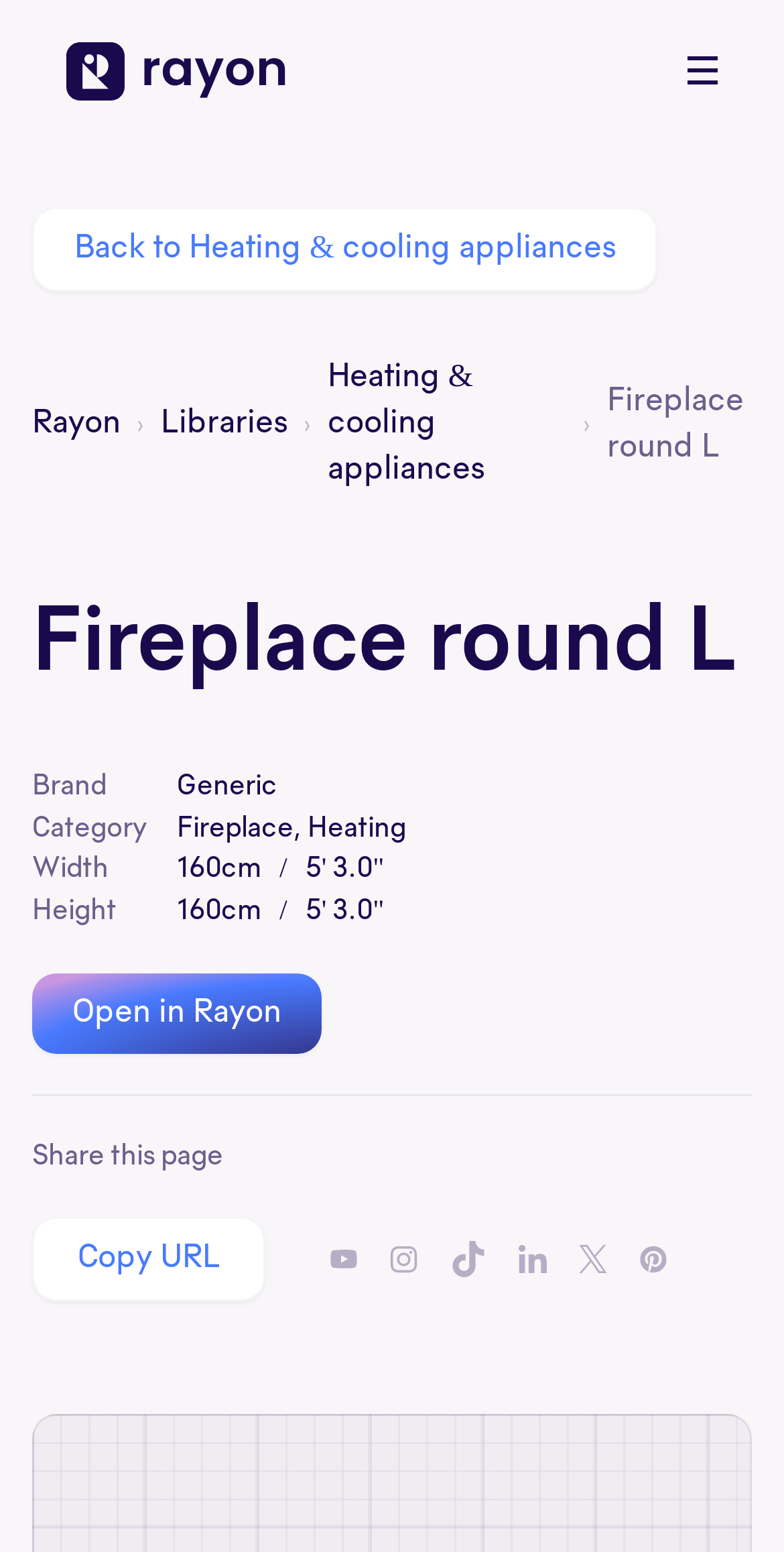Identify the bounding box of the HTML element described here: "My Star Wars Fan-Edits". Provide the coordinates as four float numbers between 0 and 1: [left, top, right, bottom].

None